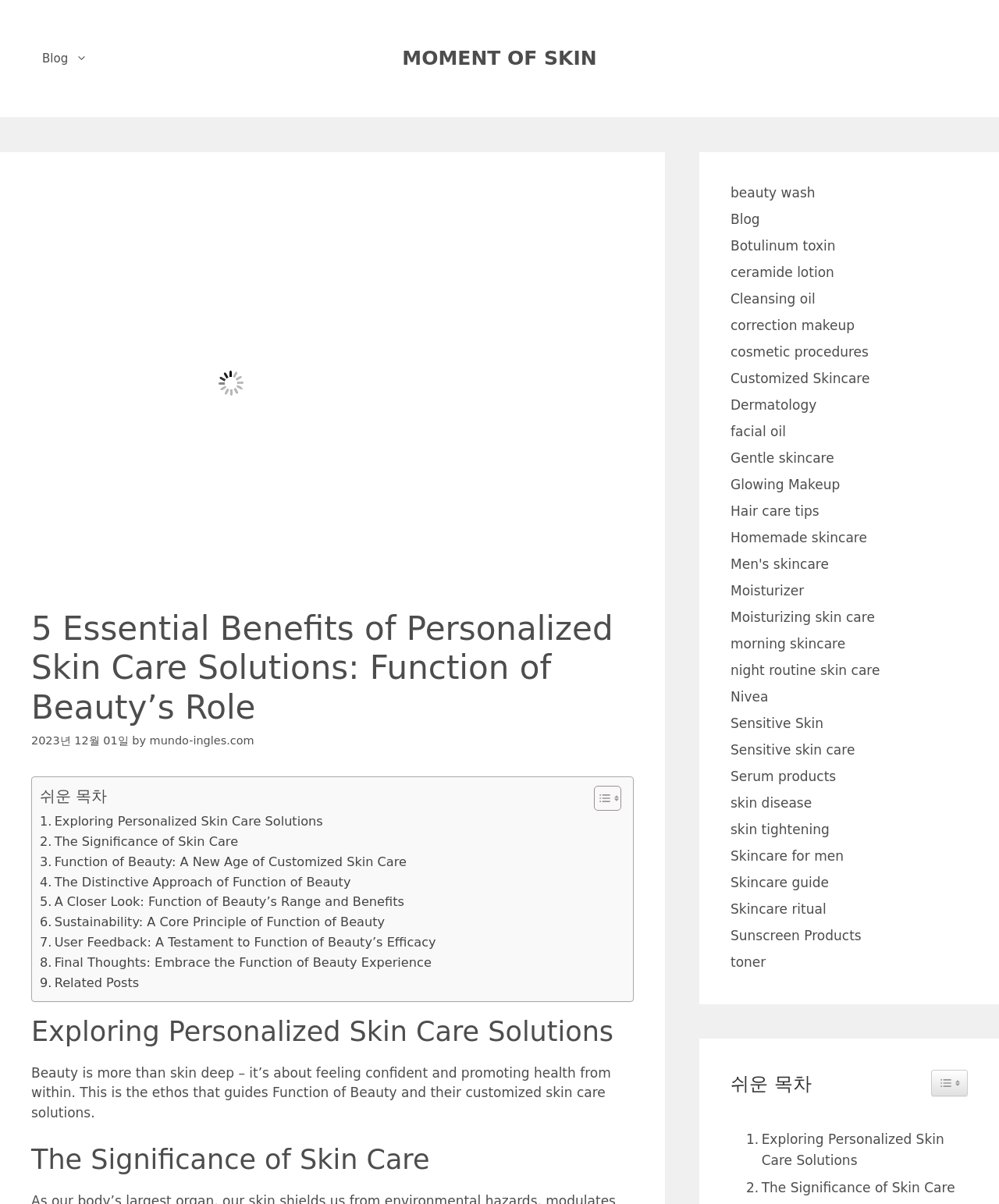What is the main topic of this webpage?
Answer the question with detailed information derived from the image.

Based on the webpage content, the main topic is about personalized skin care solutions, specifically discussing the benefits and role of Function of Beauty in this area.